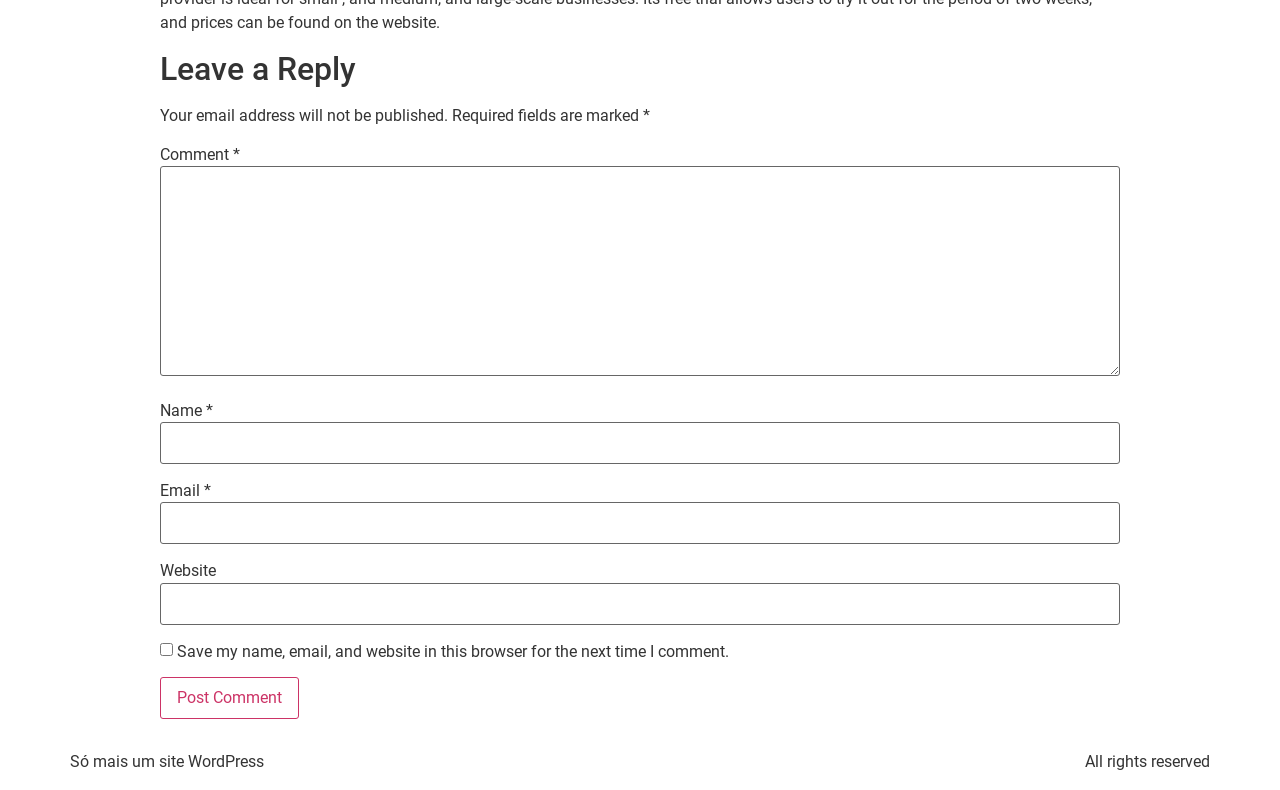Provide the bounding box coordinates, formatted as (top-left x, top-left y, bottom-right x, bottom-right y), with all values being floating point numbers between 0 and 1. Identify the bounding box of the UI element that matches the description: name="submit" value="Post Comment"

[0.125, 0.857, 0.234, 0.911]